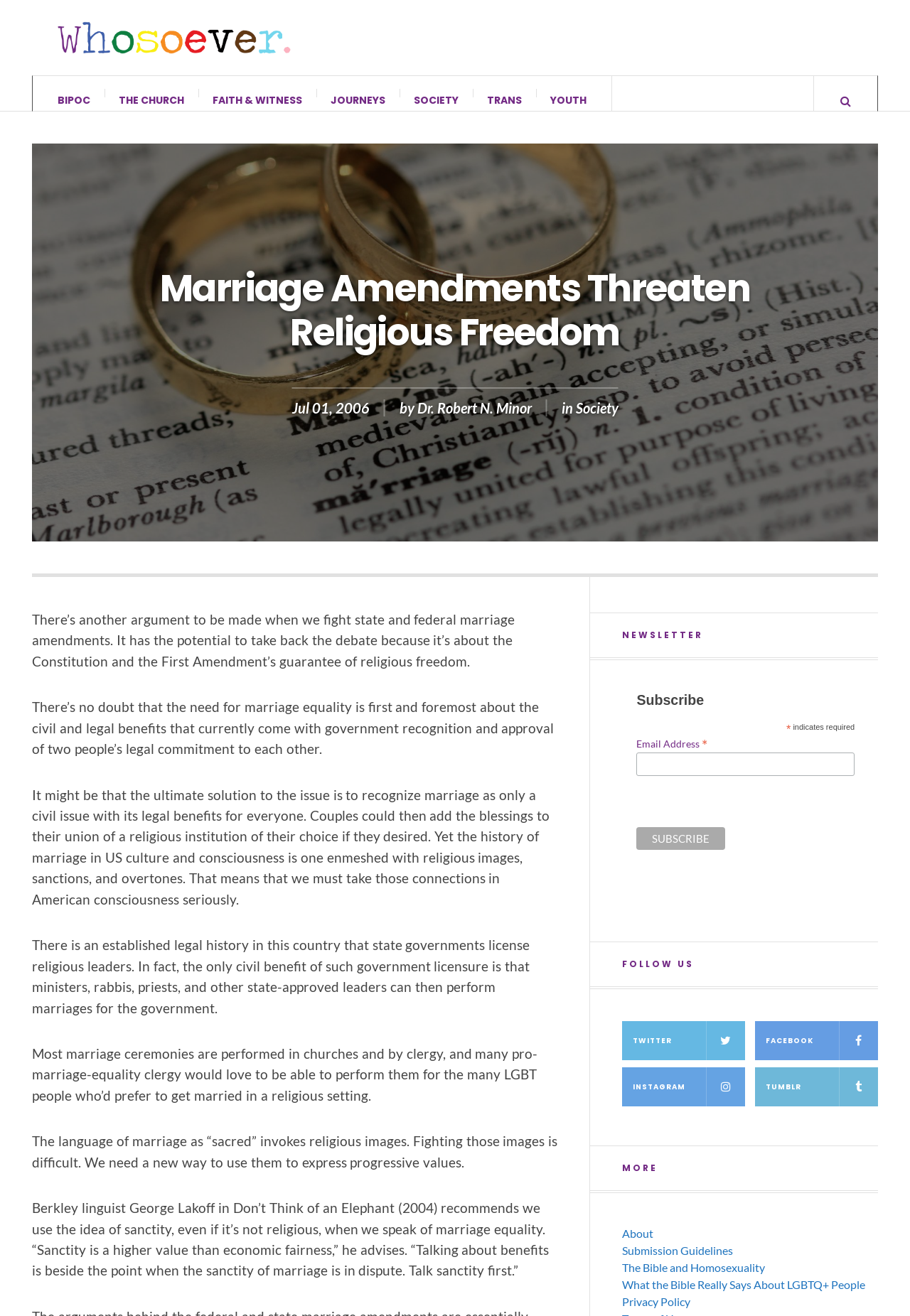Determine the bounding box coordinates of the section to be clicked to follow the instruction: "Click on the Whosoever link". The coordinates should be given as four float numbers between 0 and 1, formatted as [left, top, right, bottom].

[0.062, 0.016, 0.32, 0.041]